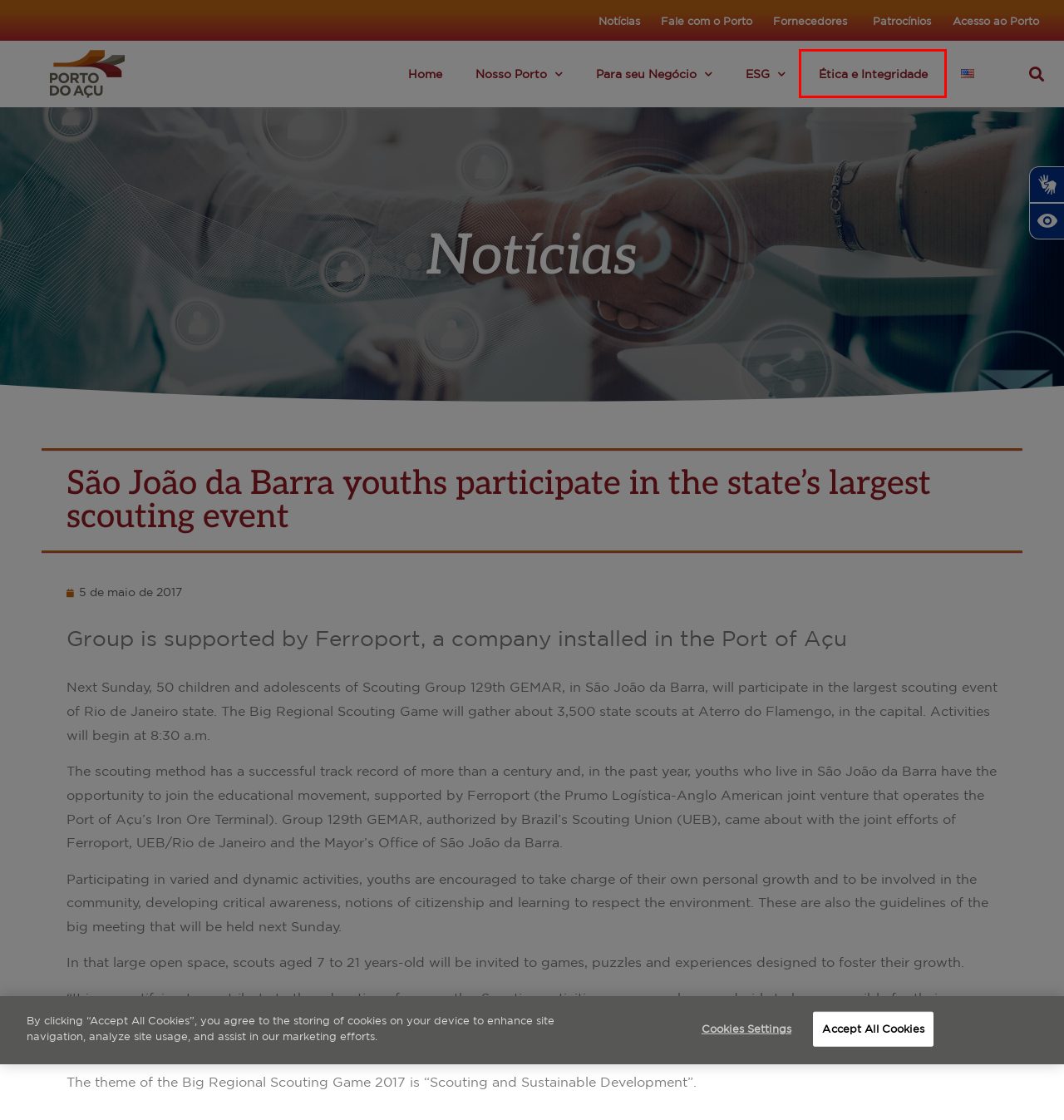Examine the screenshot of a webpage with a red rectangle bounding box. Select the most accurate webpage description that matches the new webpage after clicking the element within the bounding box. Here are the candidates:
A. Seja um Fornecedor - Porto do Açu
B. Home - Porto do Açu
C. Carga - Porto do Açu
D. Home - Port of Açu
E. Notícias - Porto do Açu
F. Solicitação de Patrocínios - Porto do Açu
G. Acesso ao Porto - Porto do Açu
H. Ética e Integridade - Porto do Açu

H